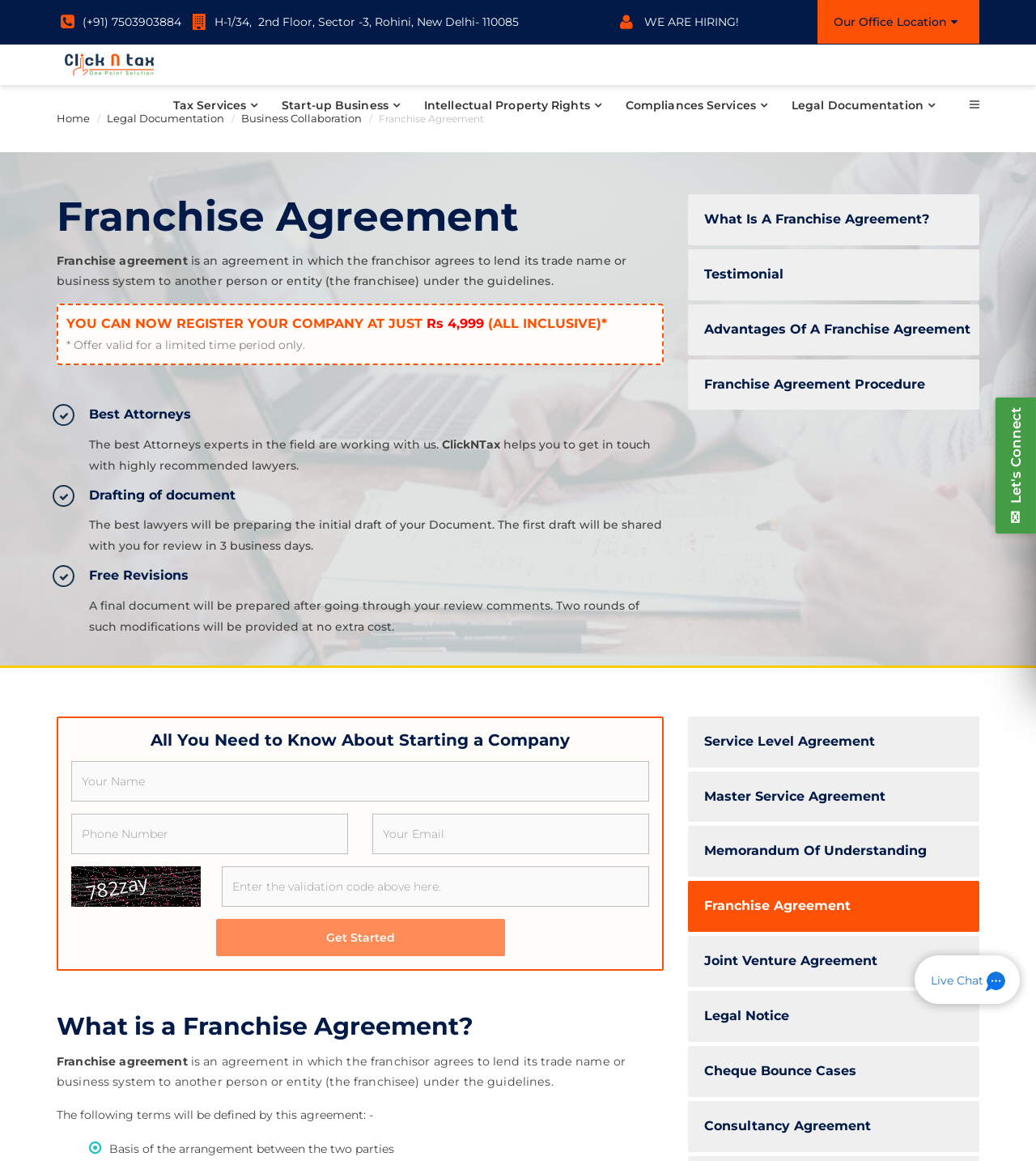What is the purpose of the 'Get Started' button?
Provide a short answer using one word or a brief phrase based on the image.

To initiate the company registration process